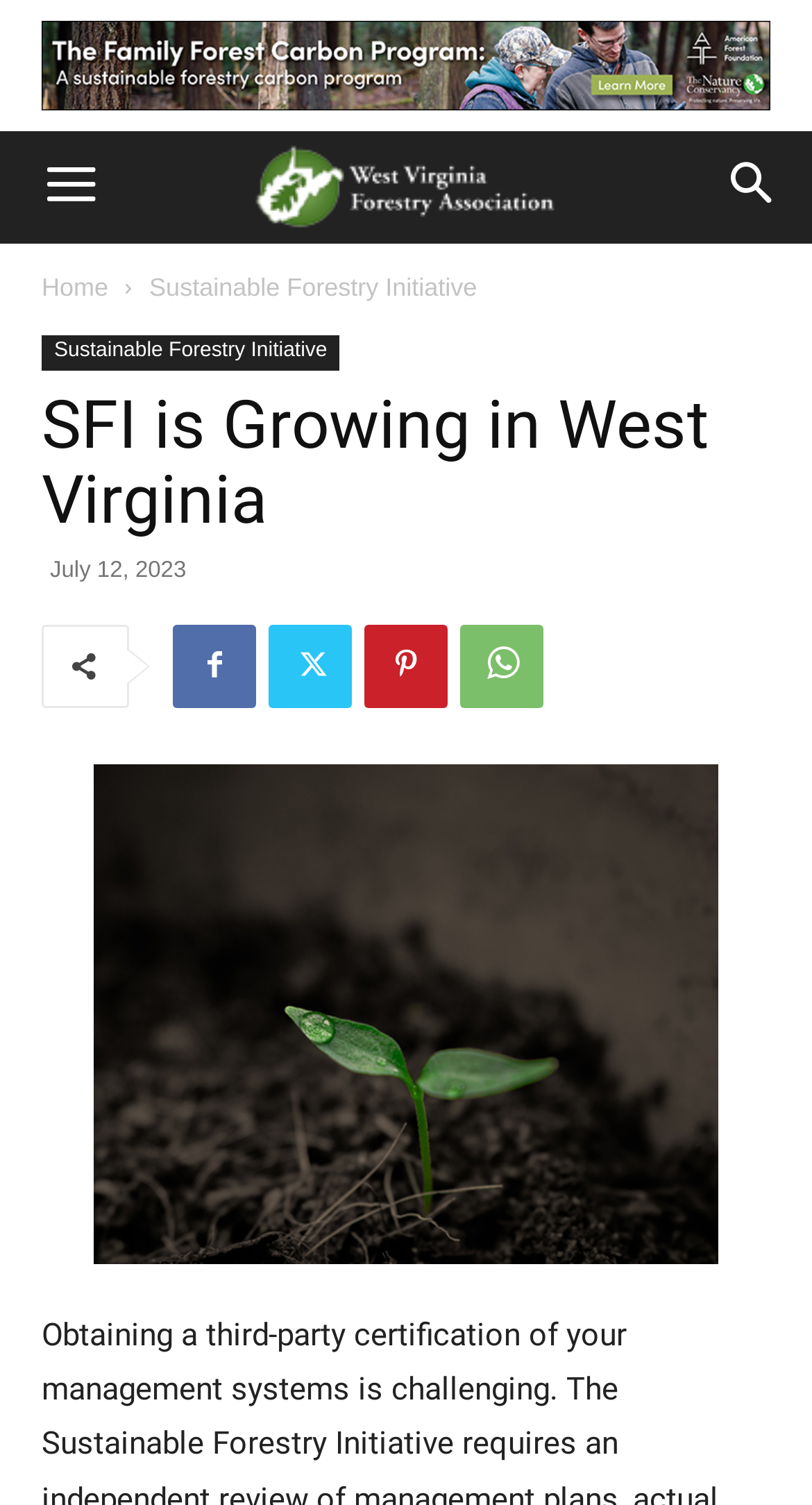What is the name of the organization?
Using the image provided, answer with just one word or phrase.

Sustainable Forestry Initiative